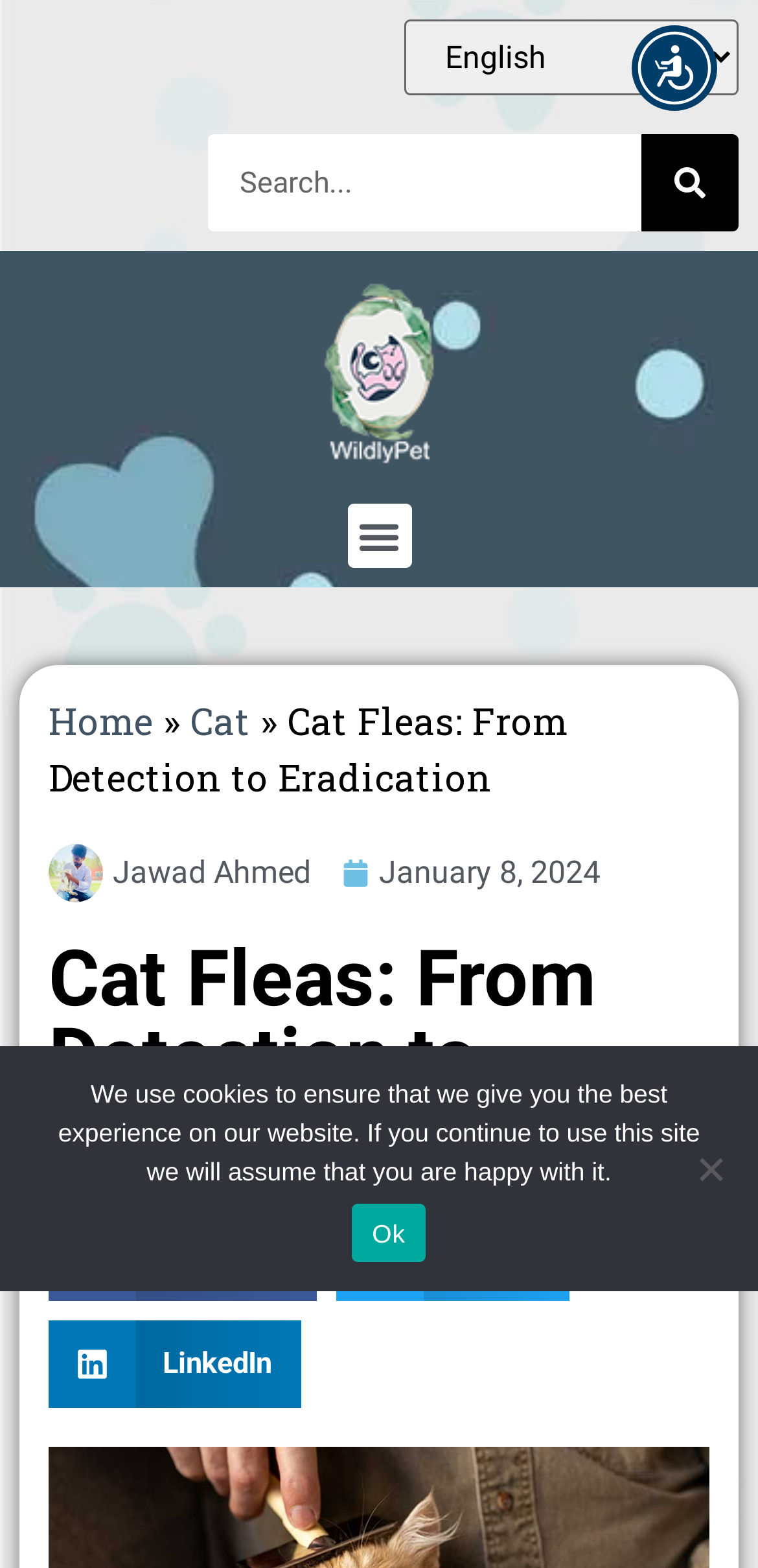Determine the bounding box coordinates of the clickable element necessary to fulfill the instruction: "Toggle the menu". Provide the coordinates as four float numbers within the 0 to 1 range, i.e., [left, top, right, bottom].

[0.458, 0.321, 0.542, 0.362]